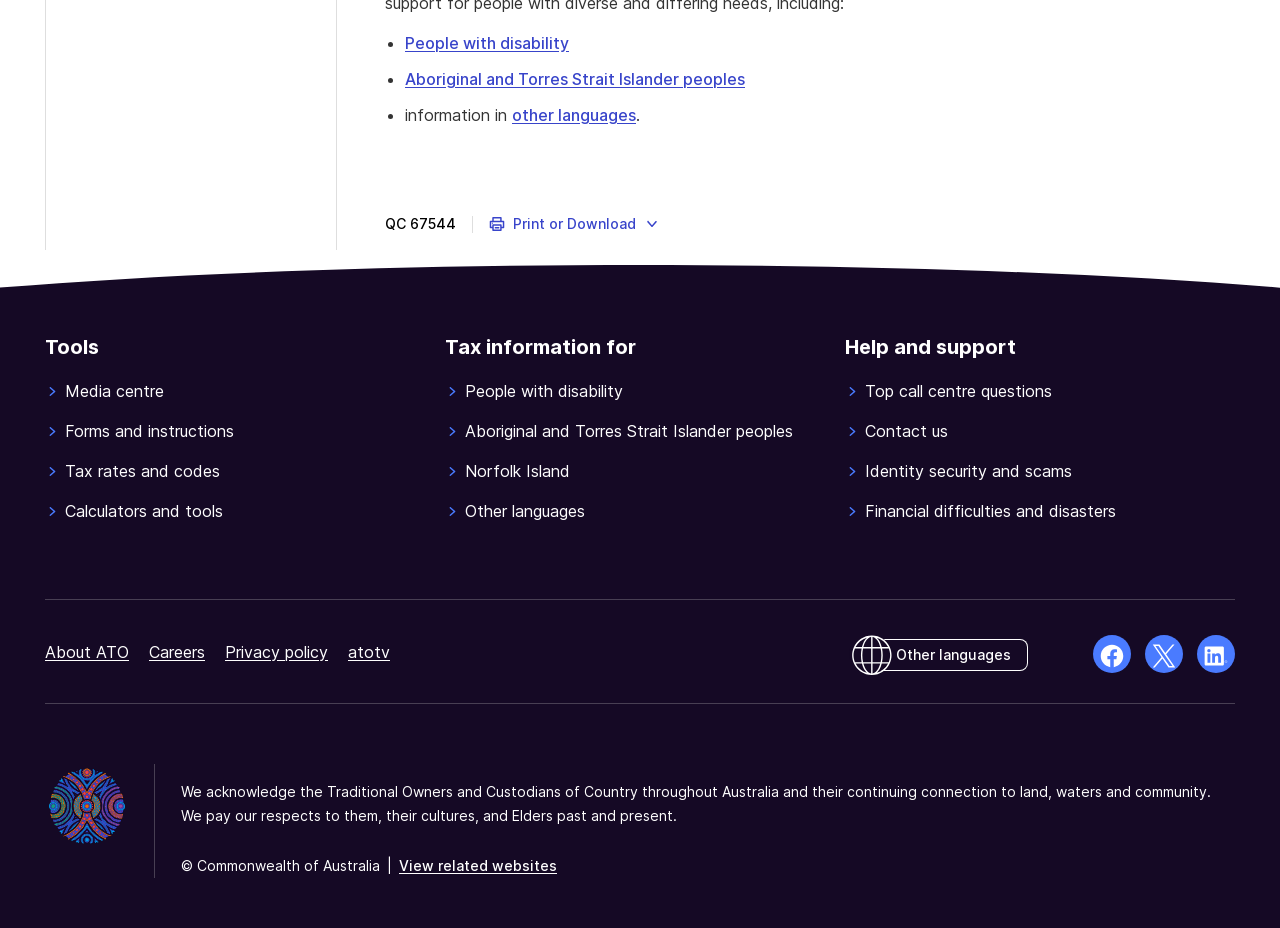Refer to the screenshot and answer the following question in detail:
What social media platforms are linked from this webpage?

The webpage has links to Facebook, Twitter, and Linkedin, which are represented by their respective icons and have the text 'Opens in a new window'.